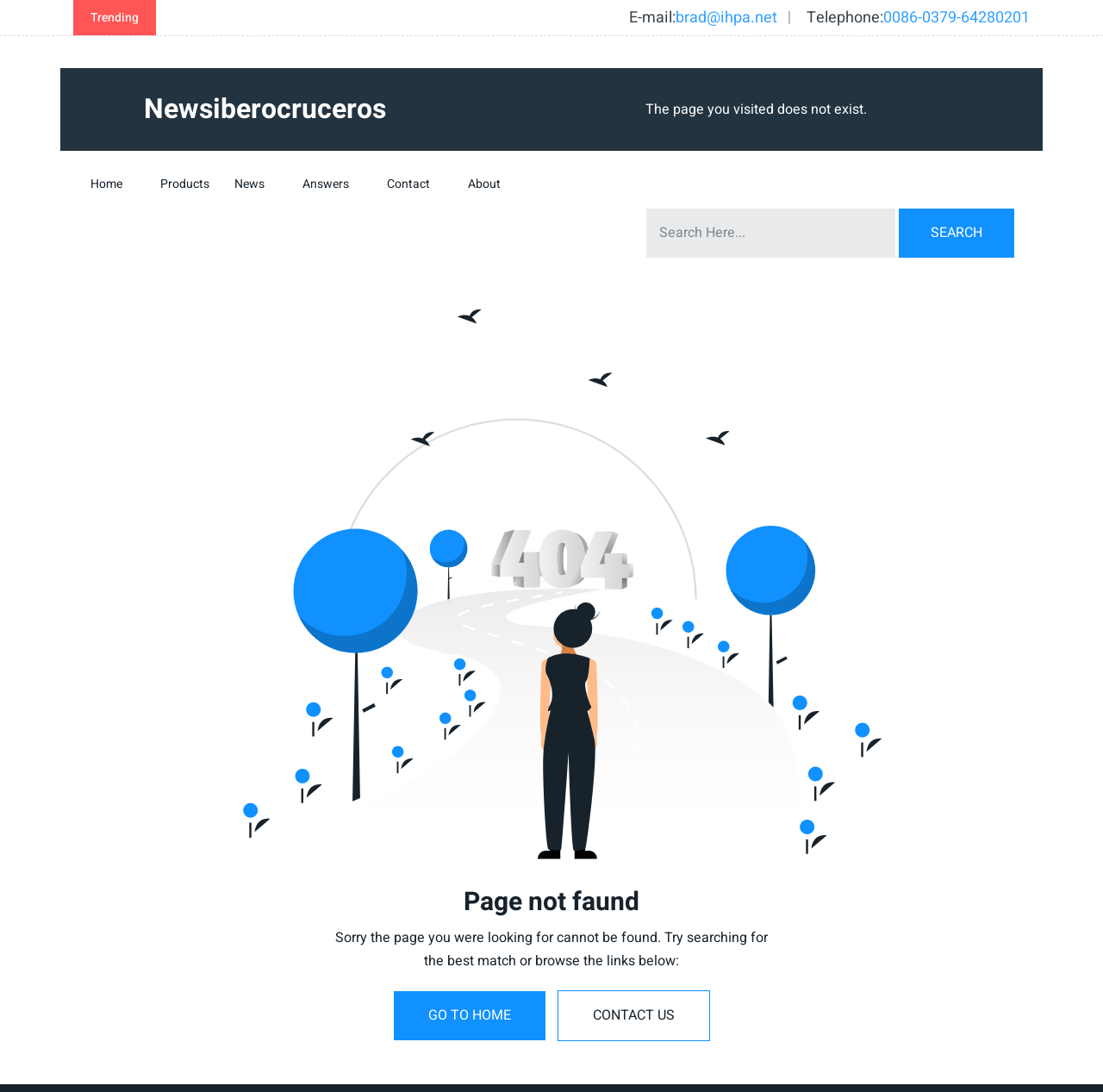Find the bounding box coordinates of the element to click in order to complete the given instruction: "Search for something."

[0.586, 0.191, 0.812, 0.236]